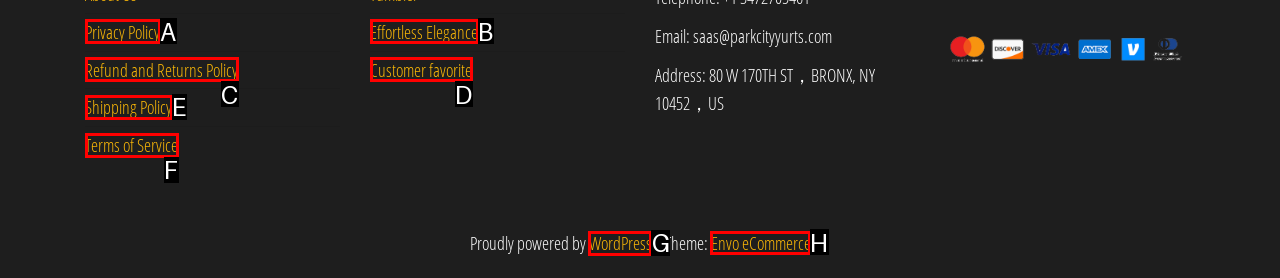Identify the letter of the correct UI element to fulfill the task: Learn about Envo eCommerce theme from the given options in the screenshot.

H